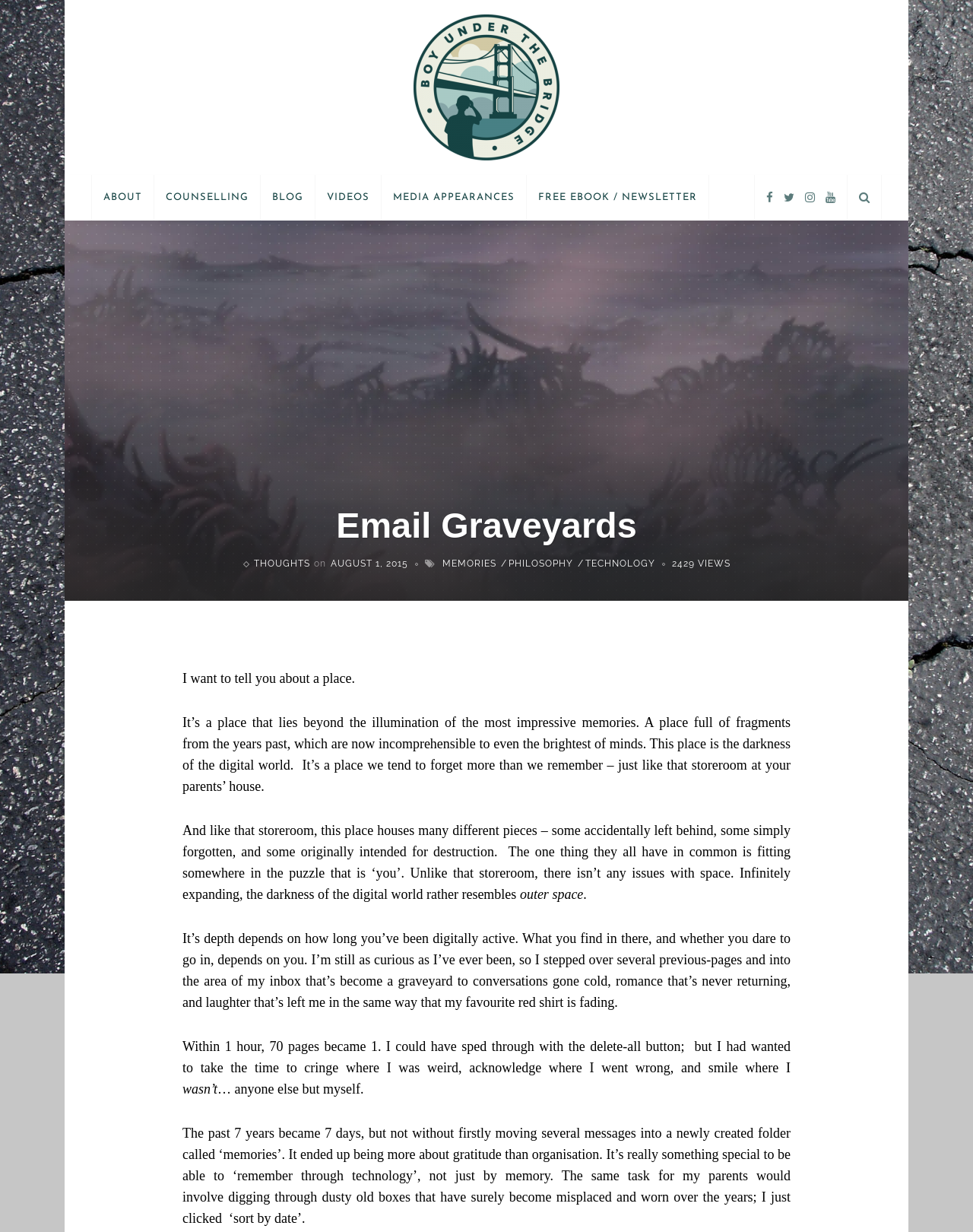Determine the bounding box coordinates of the element that should be clicked to execute the following command: "Click on the 'FREE EBOOK / NEWSLETTER' link".

[0.541, 0.142, 0.729, 0.179]